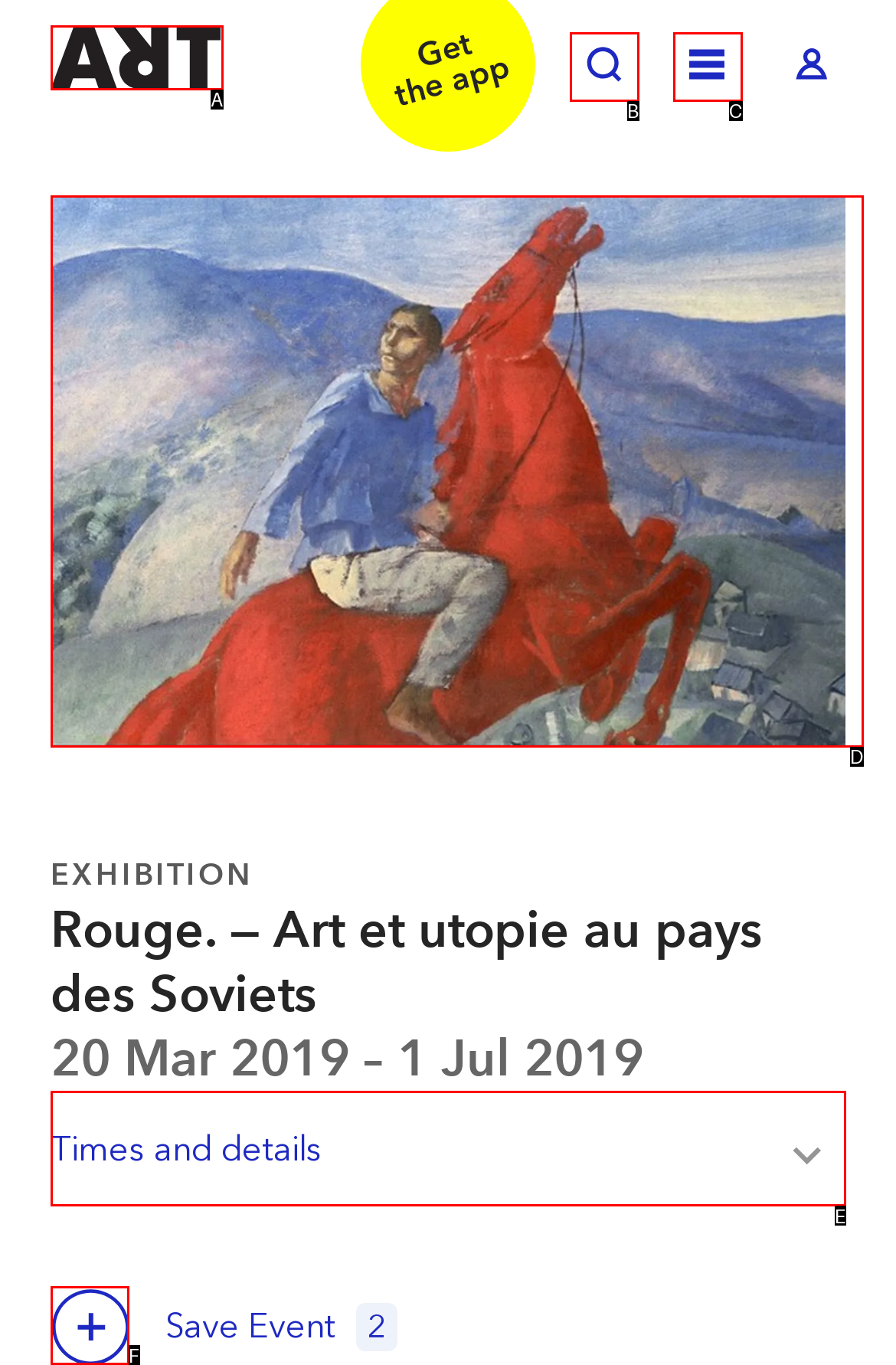Identify the option that corresponds to the given description: Toggle Search. Reply with the letter of the chosen option directly.

B